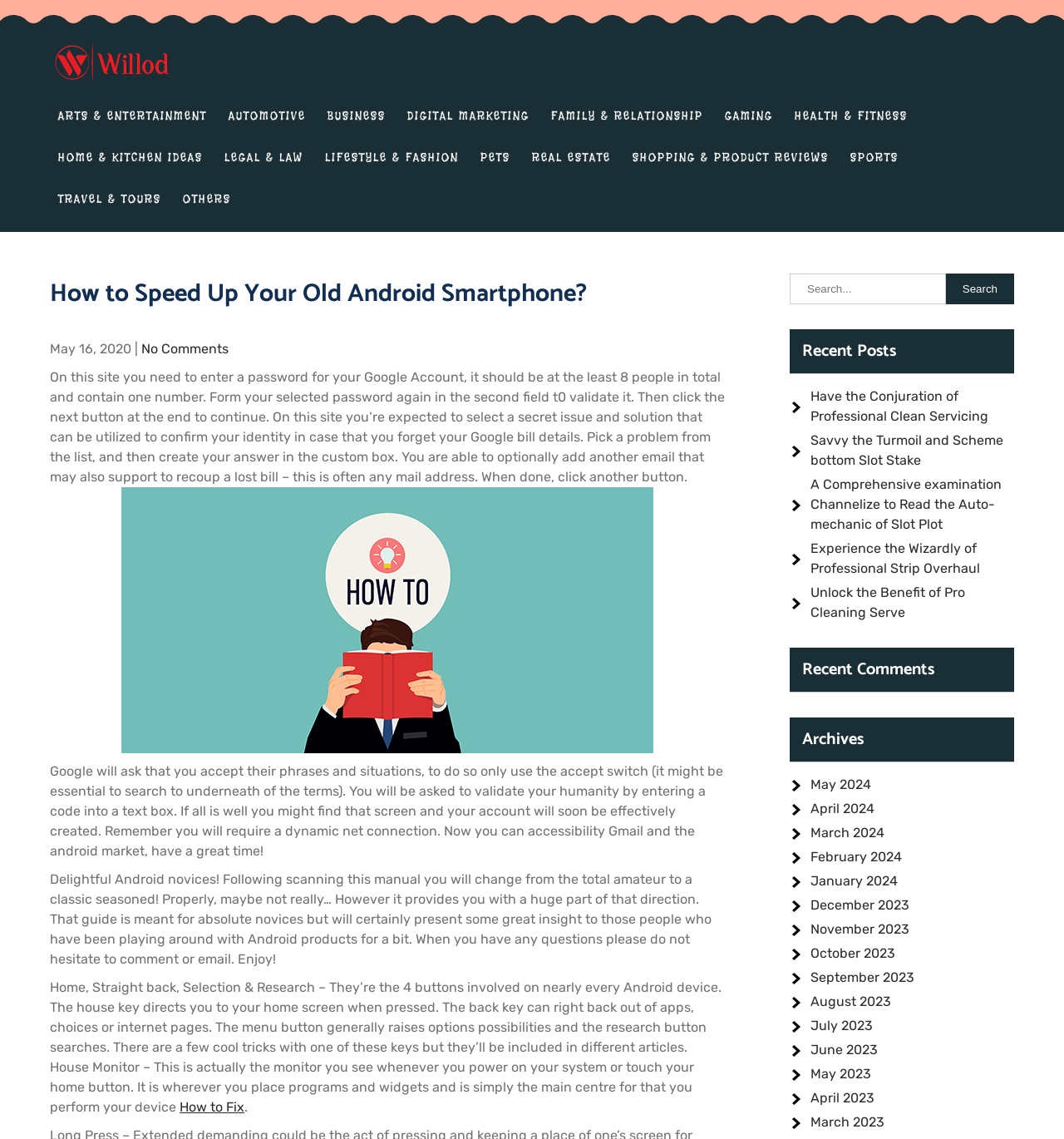Answer the question in one word or a short phrase:
What are the four buttons on an Android device?

Home, Back, Menu, and Search